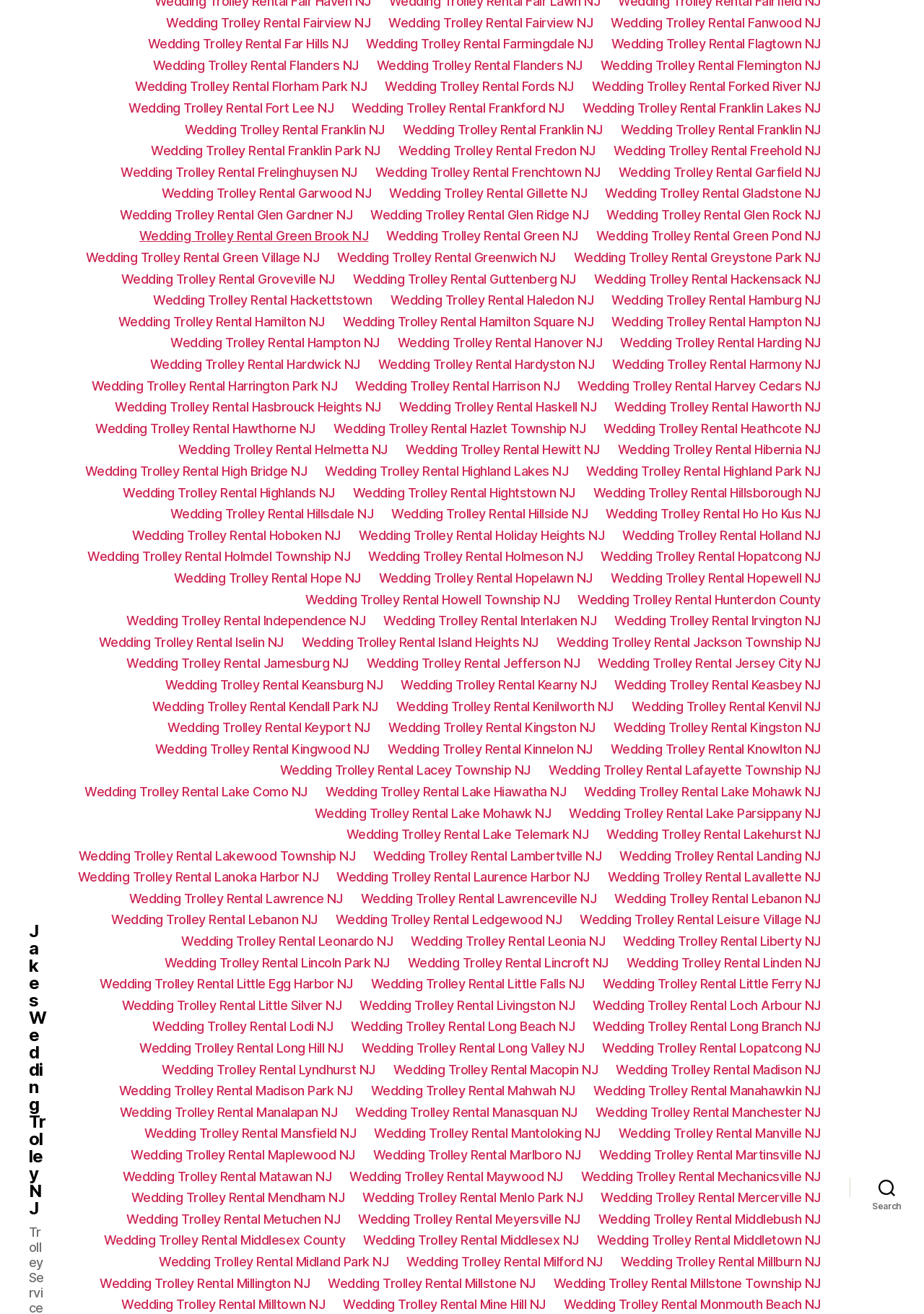Pinpoint the bounding box coordinates of the element to be clicked to execute the instruction: "Click Wedding Trolley Rental Fairview NJ".

[0.18, 0.011, 0.401, 0.023]